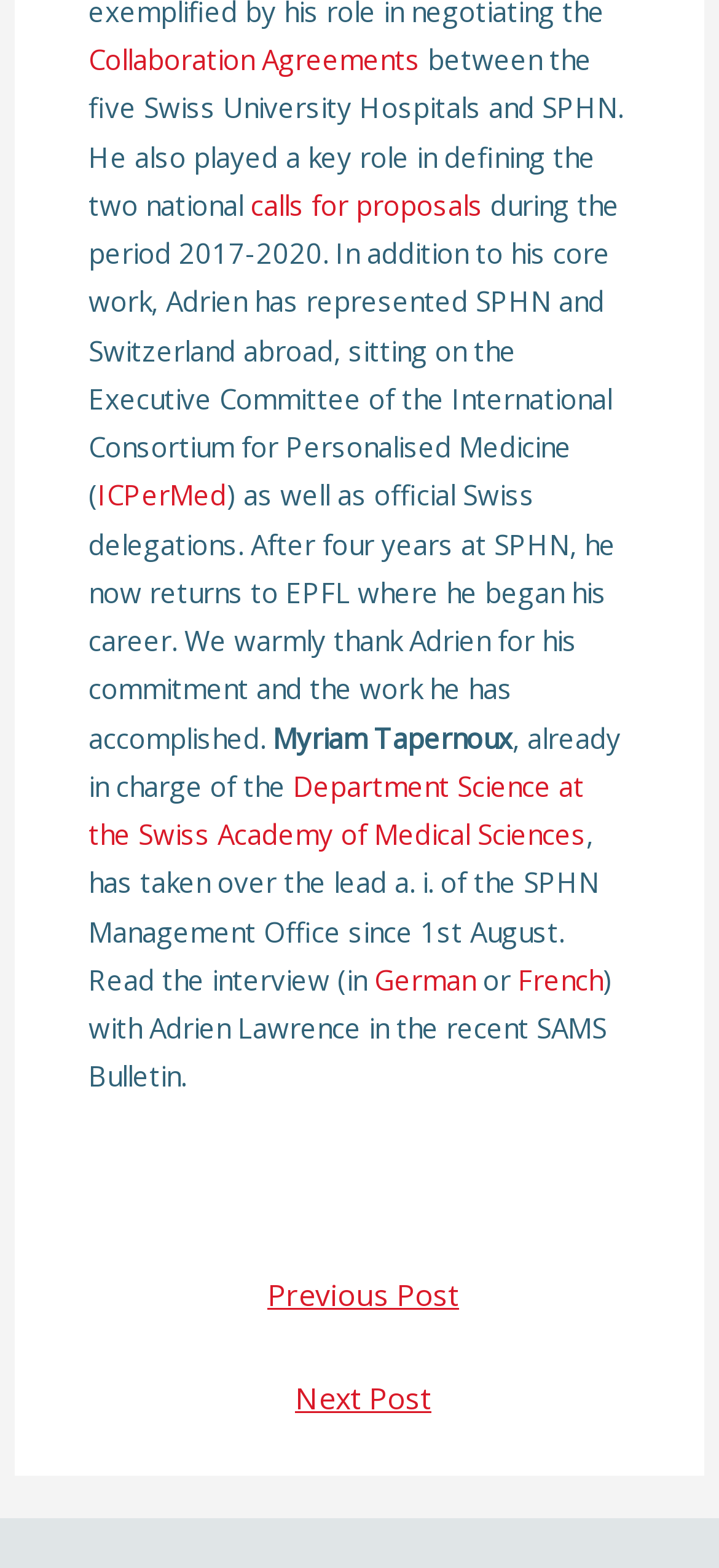What is ICPerMed?
From the details in the image, answer the question comprehensively.

ICPerMed is an organization mentioned in the text as the Executive Committee that Adrien Lawrence sat on, which is related to personalized medicine.